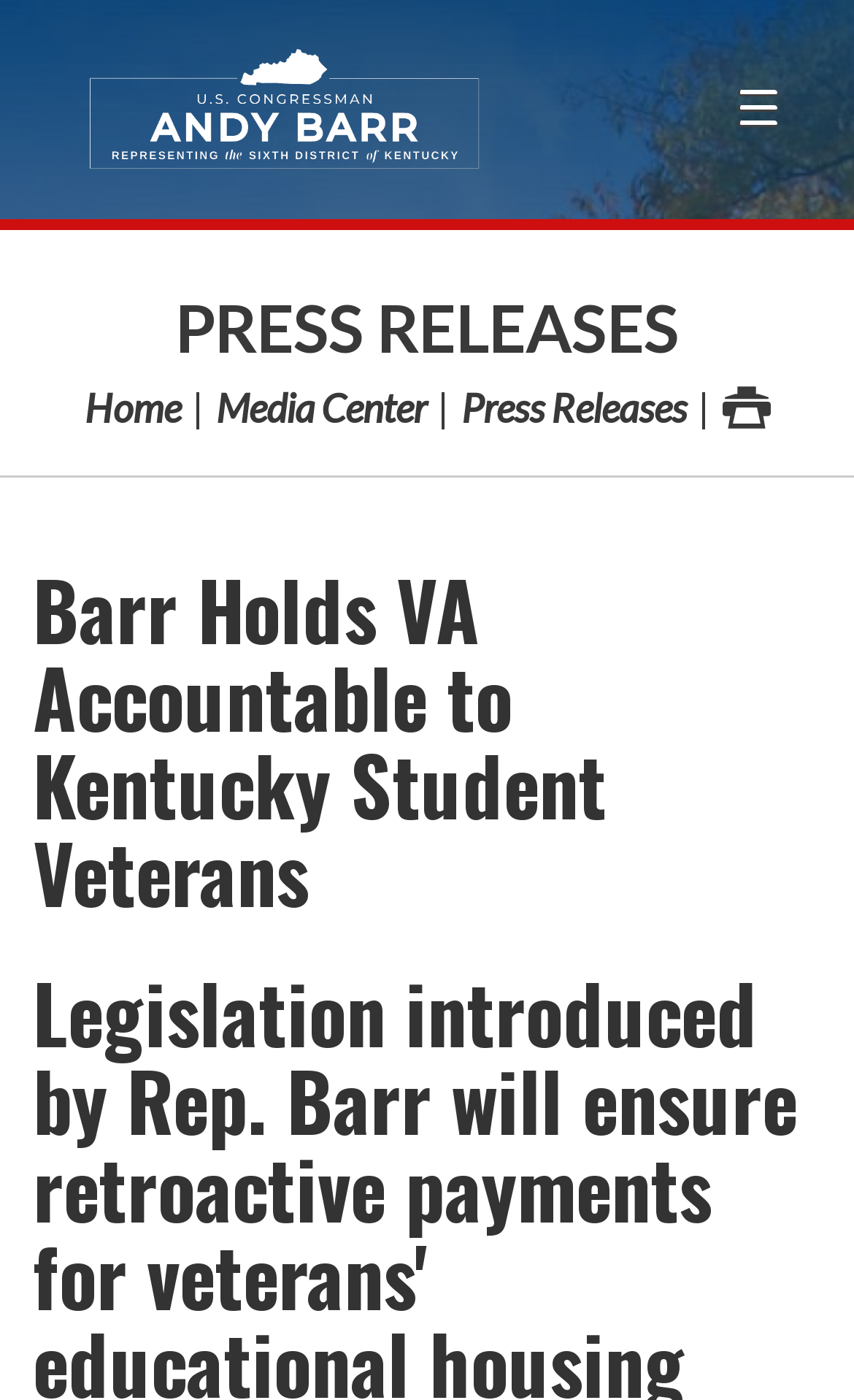Bounding box coordinates should be provided in the format (top-left x, top-left y, bottom-right x, bottom-right y) with all values between 0 and 1. Identify the bounding box for this UI element: alt="PVC hose supplier"

None